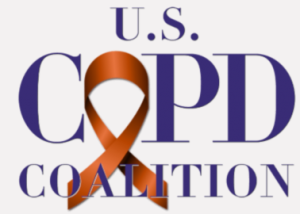Provide a thorough and detailed caption for the image.

The image features the logo of the U.S. COPD Coalition, showcasing the organization's commitment to raising awareness about Chronic Obstructive Pulmonary Disease (COPD). The logo prominently includes the letters "U.S." and "COPD" in a bold purple font, signifying the coalition’s national focus, while the word "COALITION" is presented in a more understated style beneath. Central to the design is an orange awareness ribbon, symbolizing advocacy and support for those affected by COPD. This graphic represents the coalition's mission to bring together patient organizations, healthcare professionals, and governmental bodies to improve the lives of individuals impacted by this chronic condition.